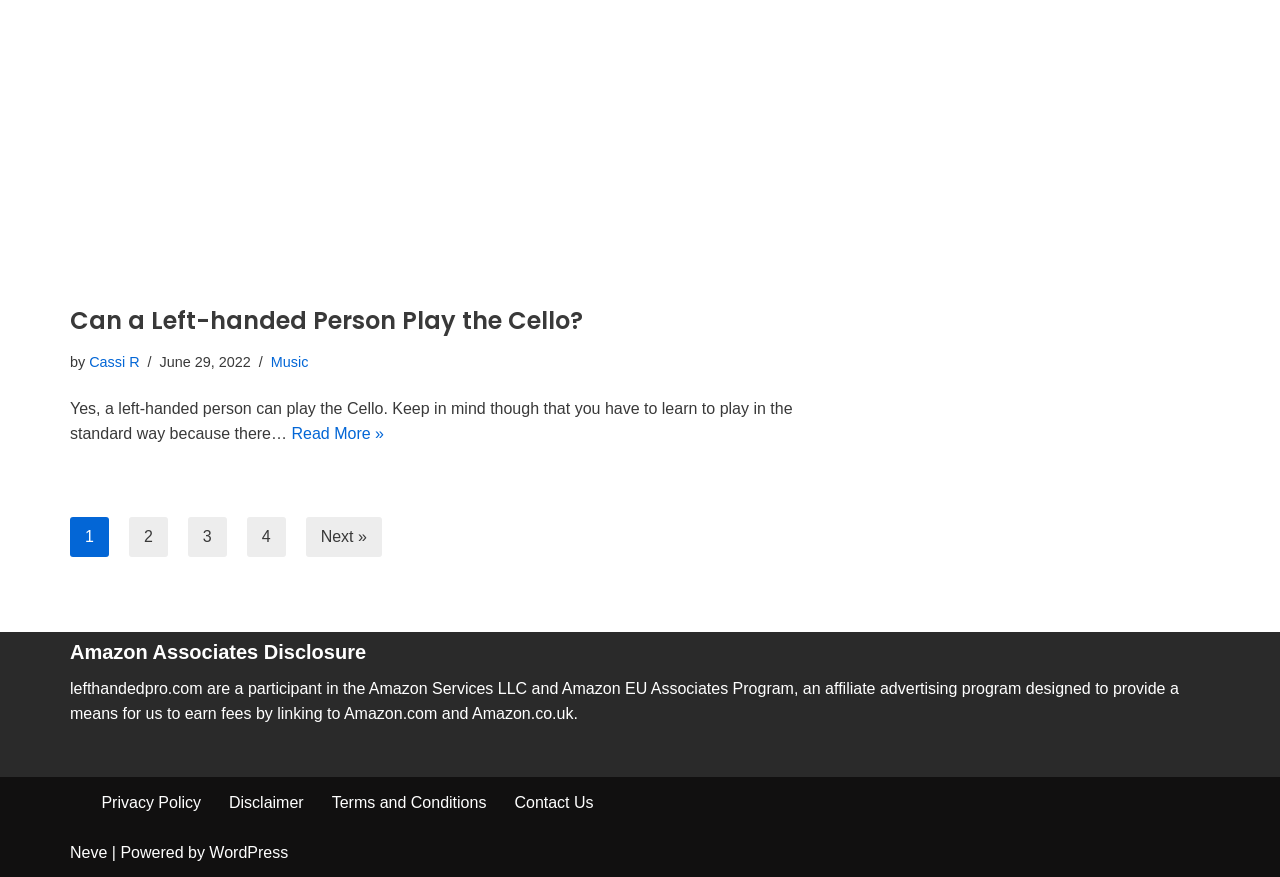Pinpoint the bounding box coordinates of the area that must be clicked to complete this instruction: "Click on the article title".

[0.055, 0.346, 0.455, 0.384]